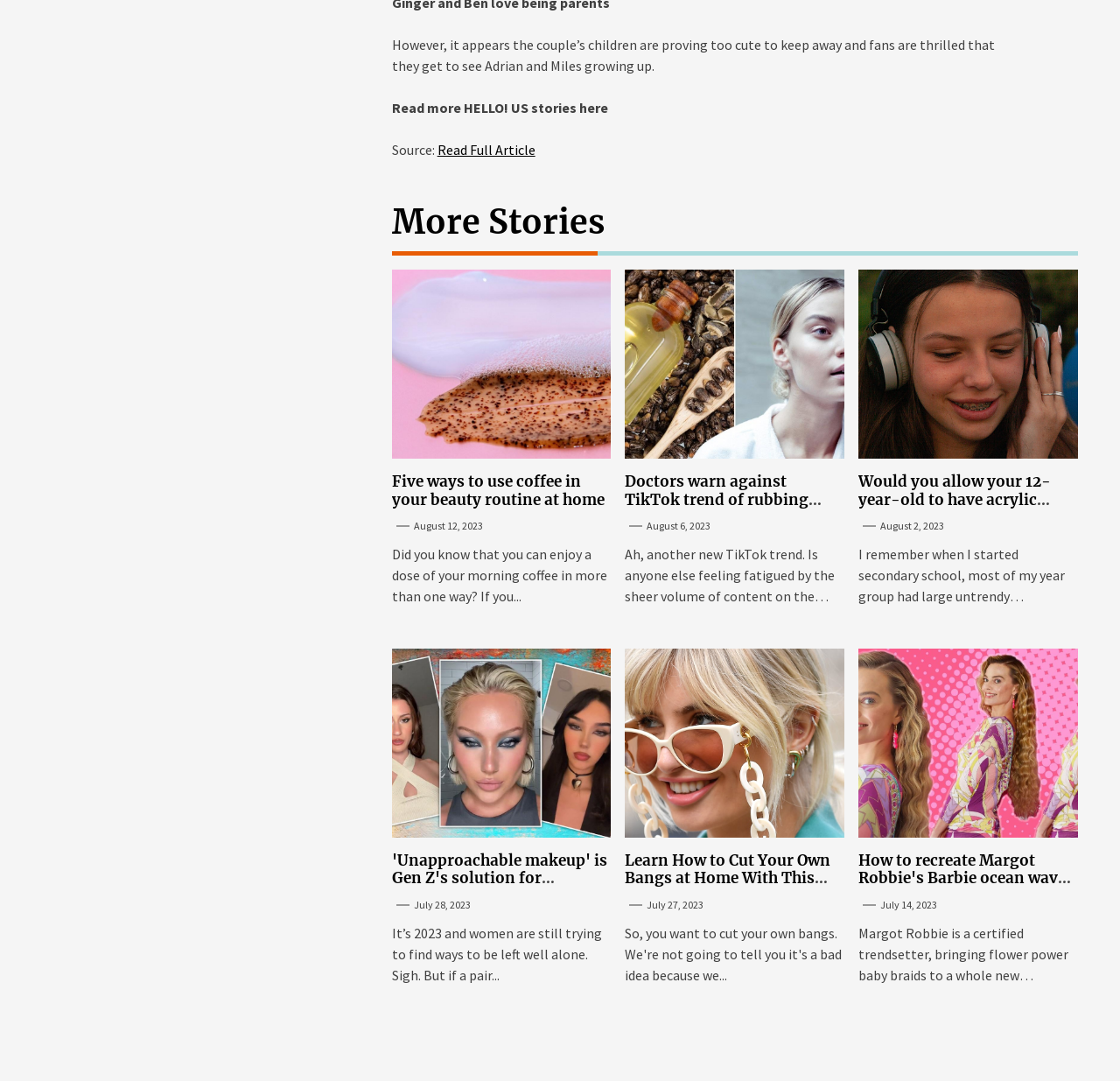Is there a 'Read more' option for each article?
Give a detailed and exhaustive answer to the question.

Each article has a 'Read more' option, which is indicated by the link 'Read Full Article' or the heading of the article, which can be clicked to read the full article.